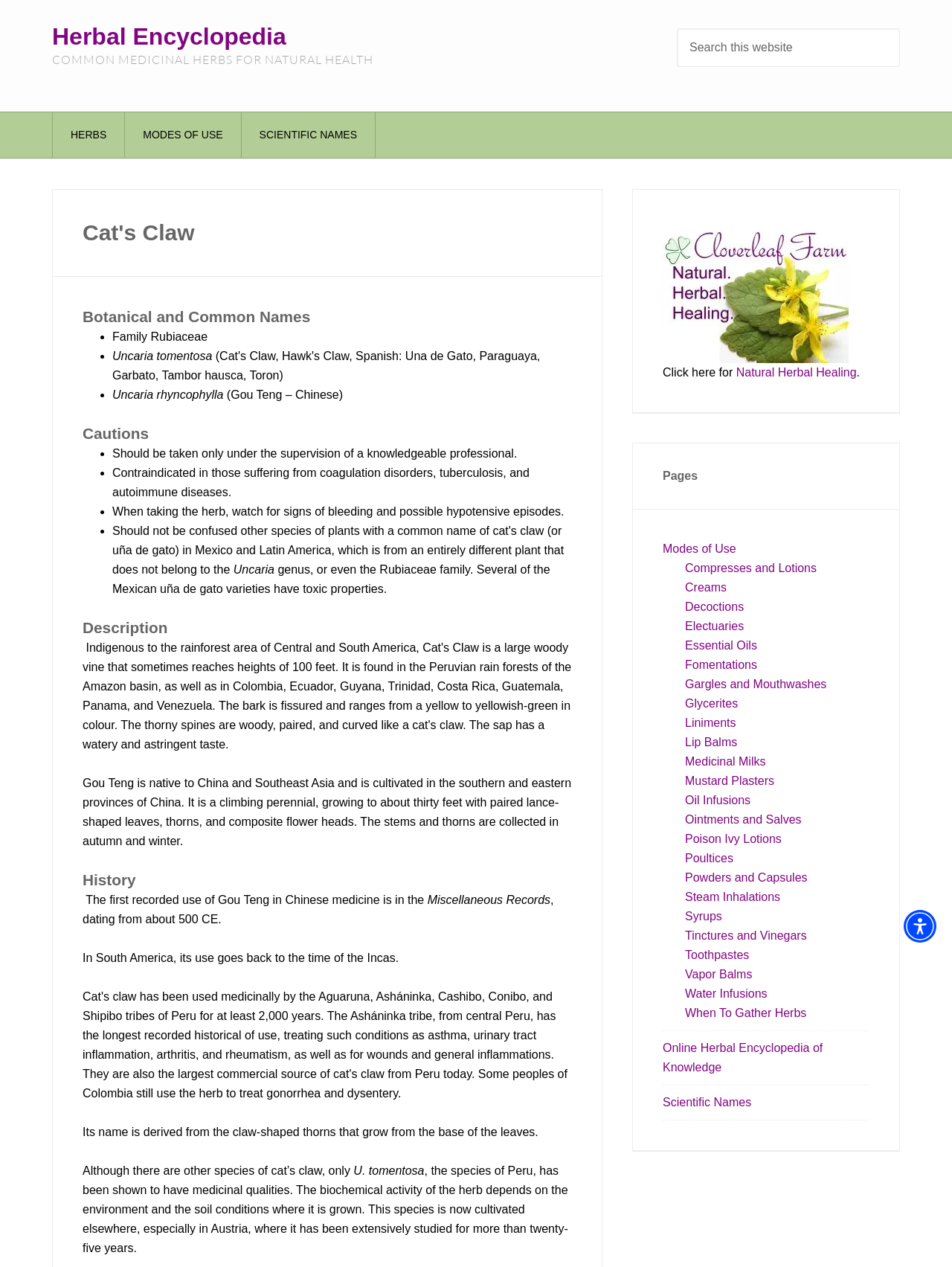What is the botanical name of Cat's Claw?
Please provide a detailed and thorough answer to the question.

The botanical name of Cat's Claw can be found in the section 'Botanical and Common Names' where it is listed as 'Uncaria tomentosa'.